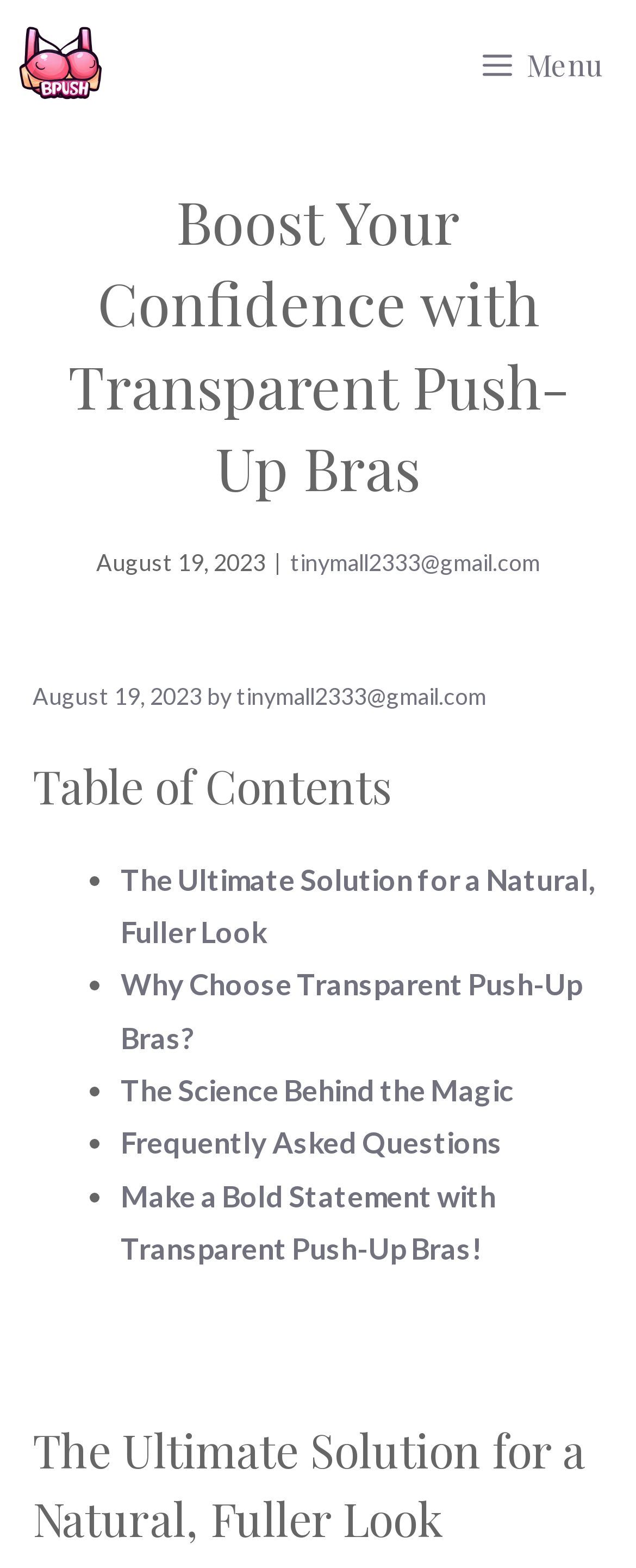Using the details from the image, please elaborate on the following question: How many list items are in the Table of Contents?

I counted the number of list items in the Table of Contents section by looking at the ListMarker elements with the text '•' and the corresponding link elements. There are 5 list items in total.